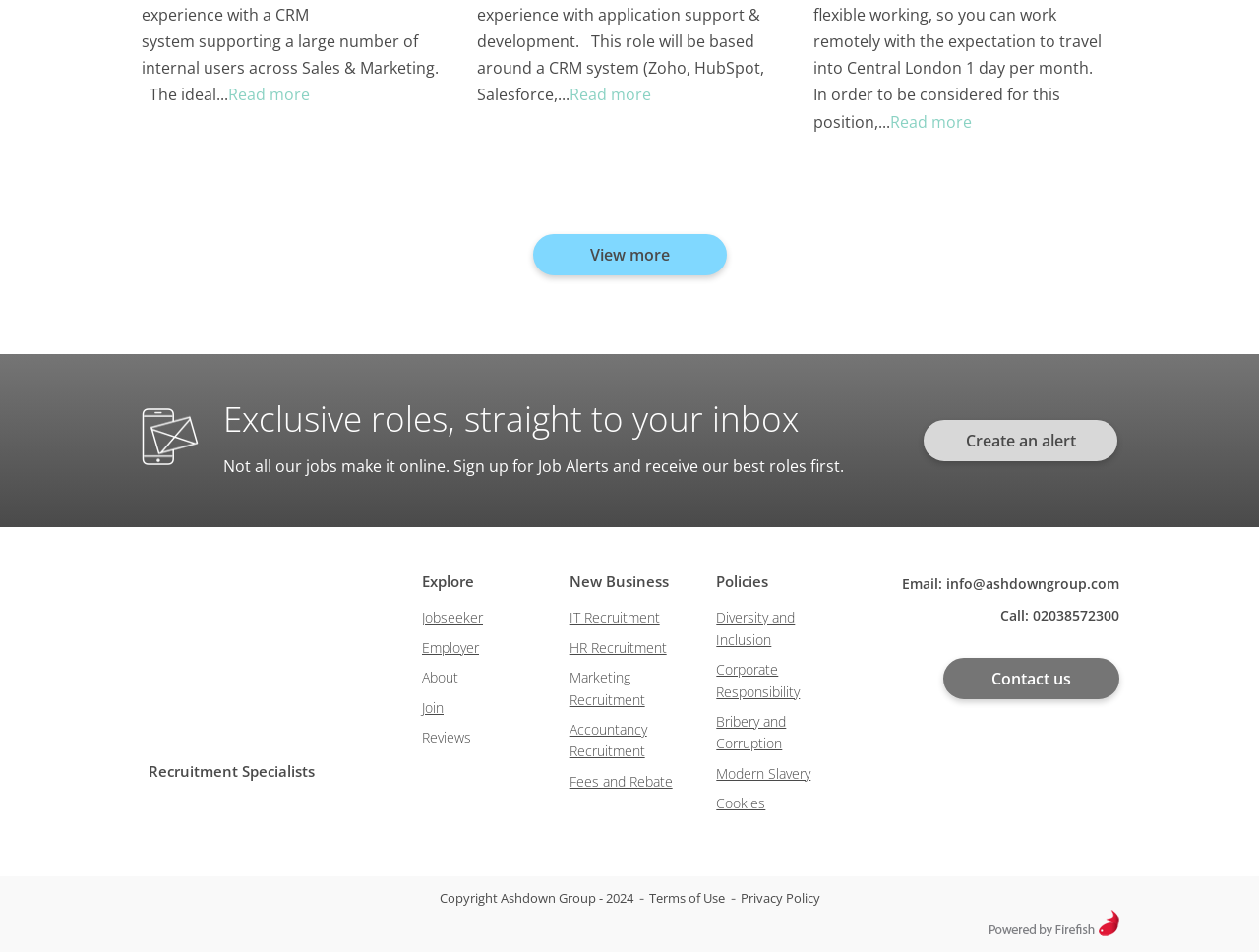Given the element description, predict the bounding box coordinates in the format (top-left x, top-left y, bottom-right x, bottom-right y), using floating point numbers between 0 and 1: About

[0.335, 0.702, 0.364, 0.721]